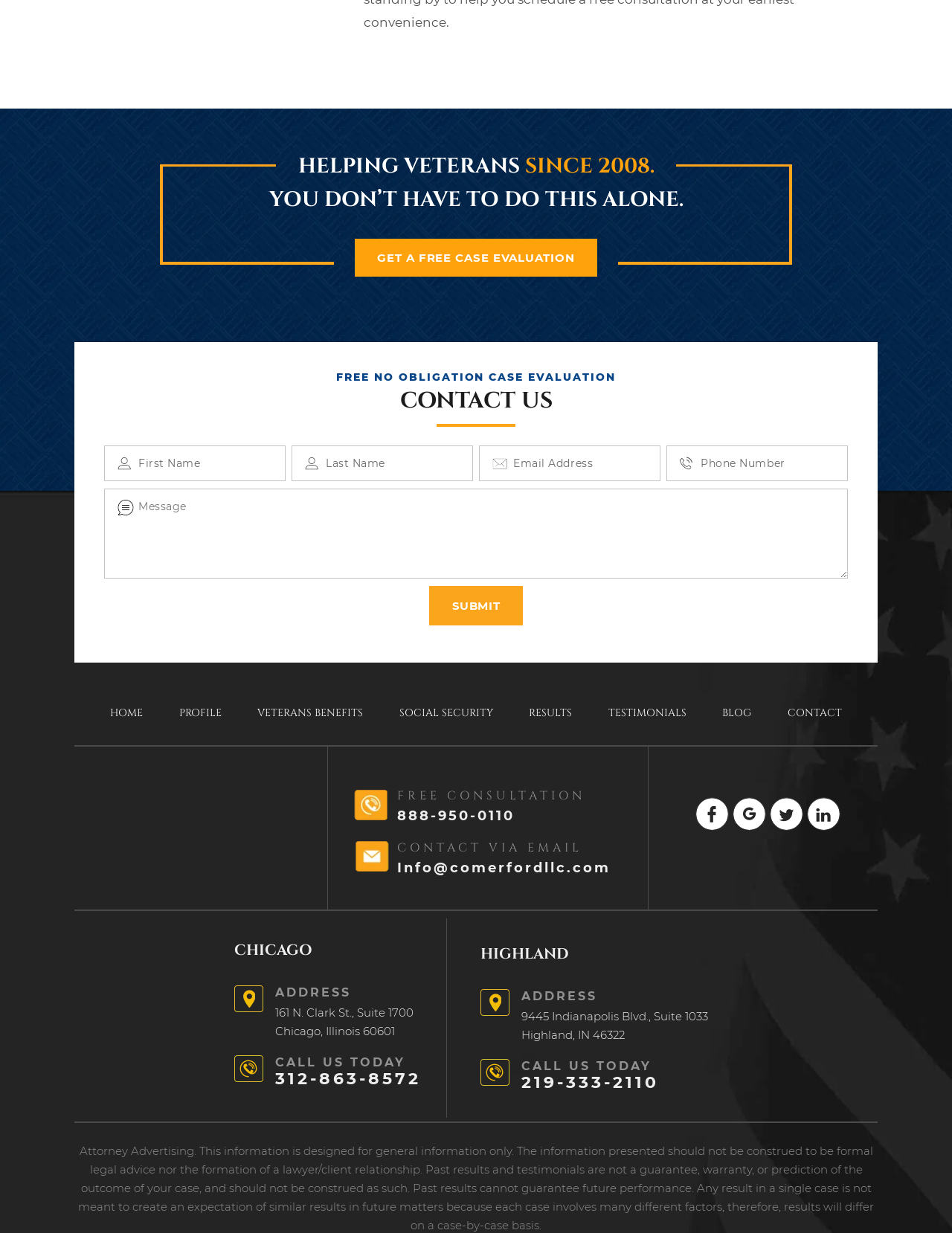What is the company's email address?
Please interpret the details in the image and answer the question thoroughly.

The company's email address is Info@comerfordllc.com, which is listed under the 'CONTACT VIA EMAIL' section of the webpage.